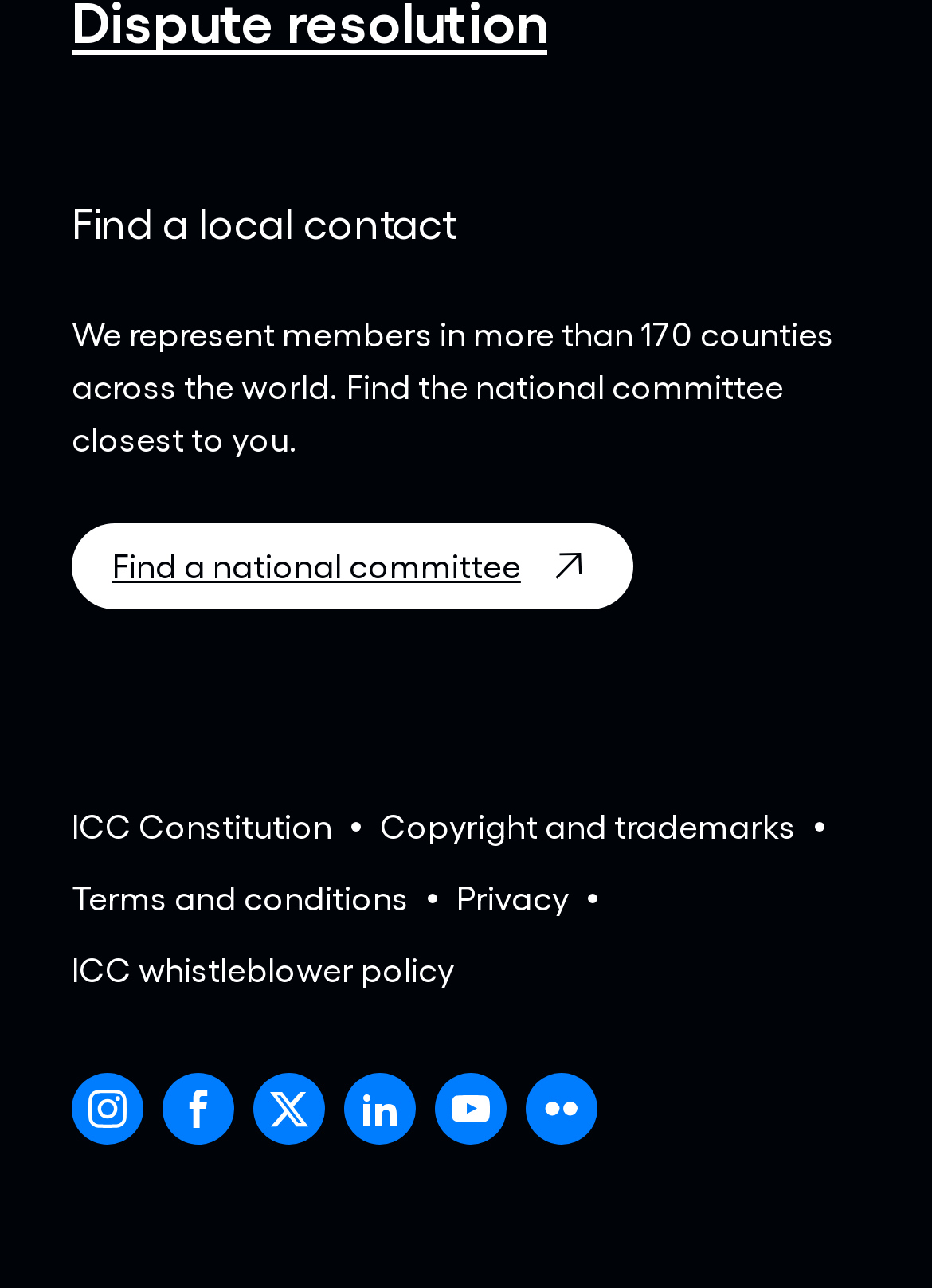Can you specify the bounding box coordinates of the area that needs to be clicked to fulfill the following instruction: "Open Instagram in a new window"?

[0.077, 0.832, 0.154, 0.888]